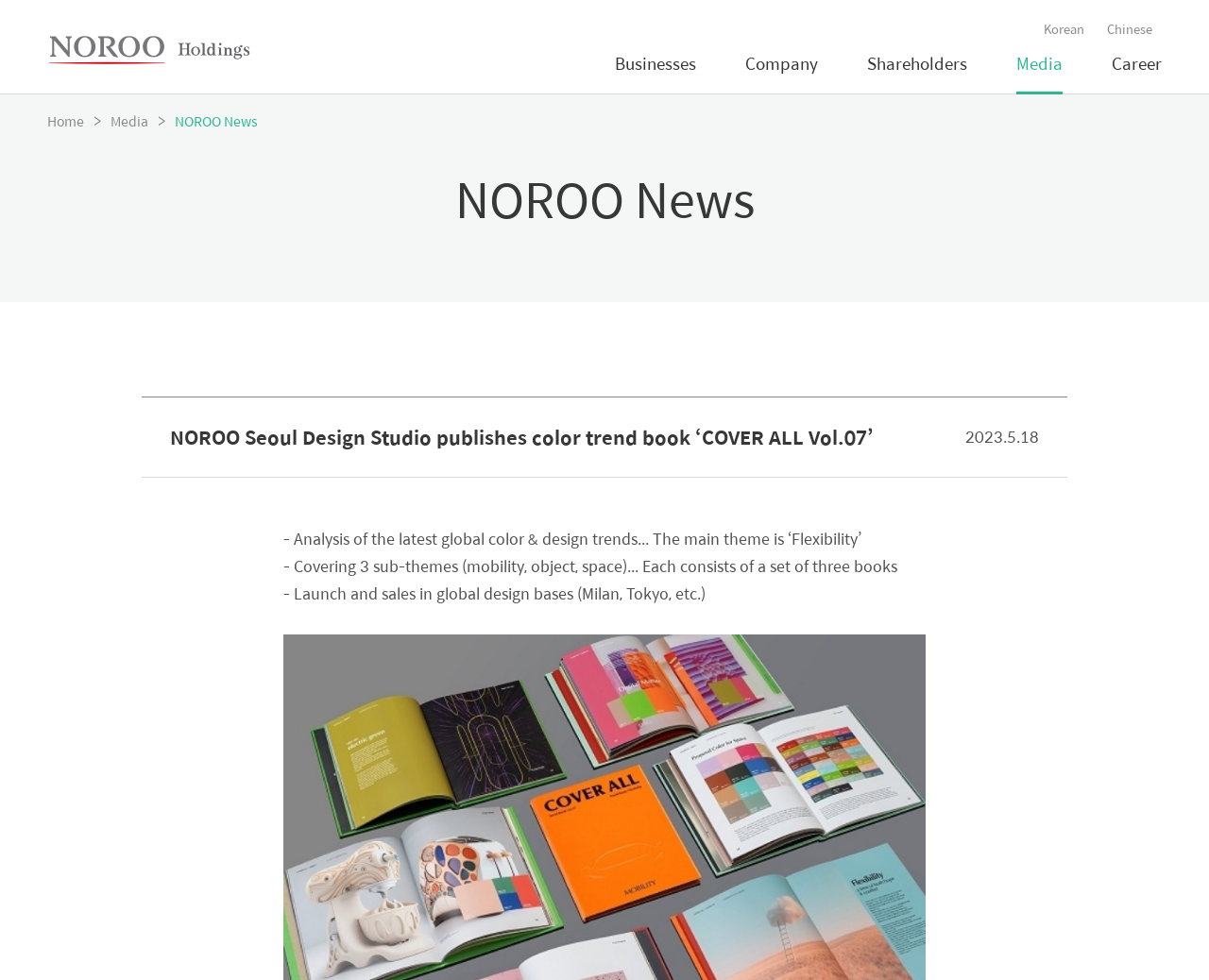Please find the bounding box coordinates in the format (top-left x, top-left y, bottom-right x, bottom-right y) for the given element description. Ensure the coordinates are floating point numbers between 0 and 1. Description: alt="노루홀딩스"

[0.027, 0.019, 0.232, 0.088]